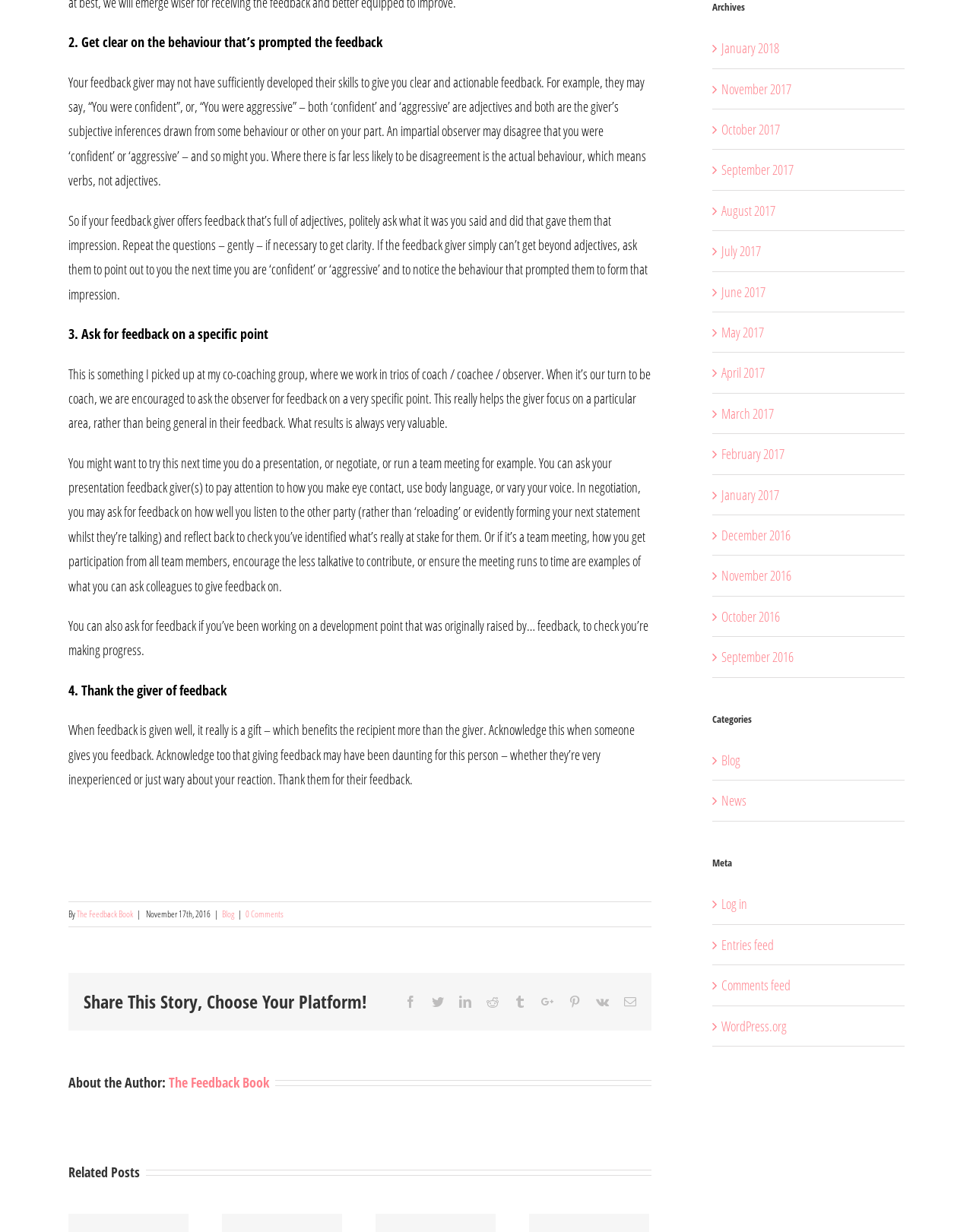How should one respond to feedback?
Provide an in-depth and detailed answer to the question.

The article suggests that when feedback is given well, it is a gift that benefits the recipient more than the giver. Therefore, one should acknowledge and thank the person who gives feedback, recognizing that giving feedback may have been daunting for them.